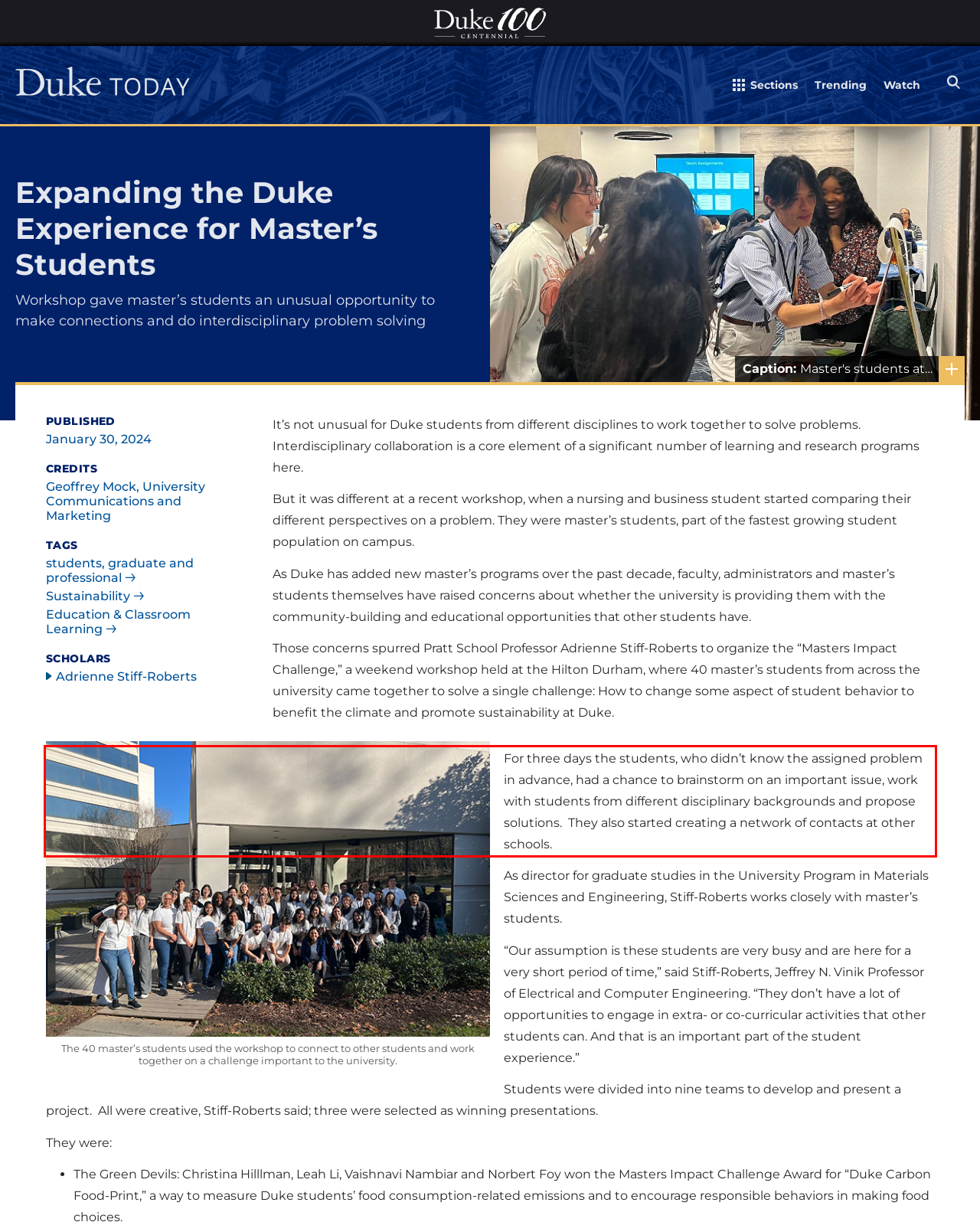You have a screenshot of a webpage, and there is a red bounding box around a UI element. Utilize OCR to extract the text within this red bounding box.

For three days the students, who didn’t know the assigned problem in advance, had a chance to brainstorm on an important issue, work with students from different disciplinary backgrounds and propose solutions. They also started creating a network of contacts at other schools.